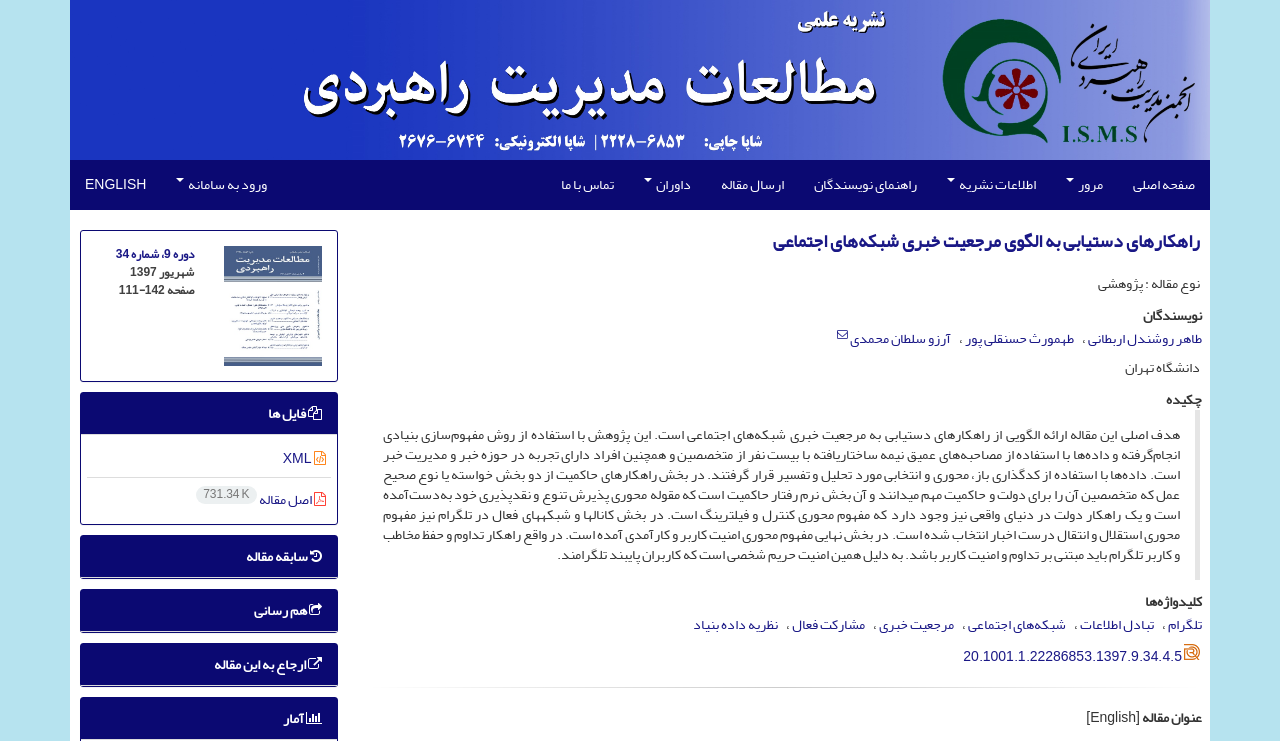What is the topic of the article?
Refer to the image and answer the question using a single word or phrase.

مرجعیت خبری شبکه‌های اجتماعی